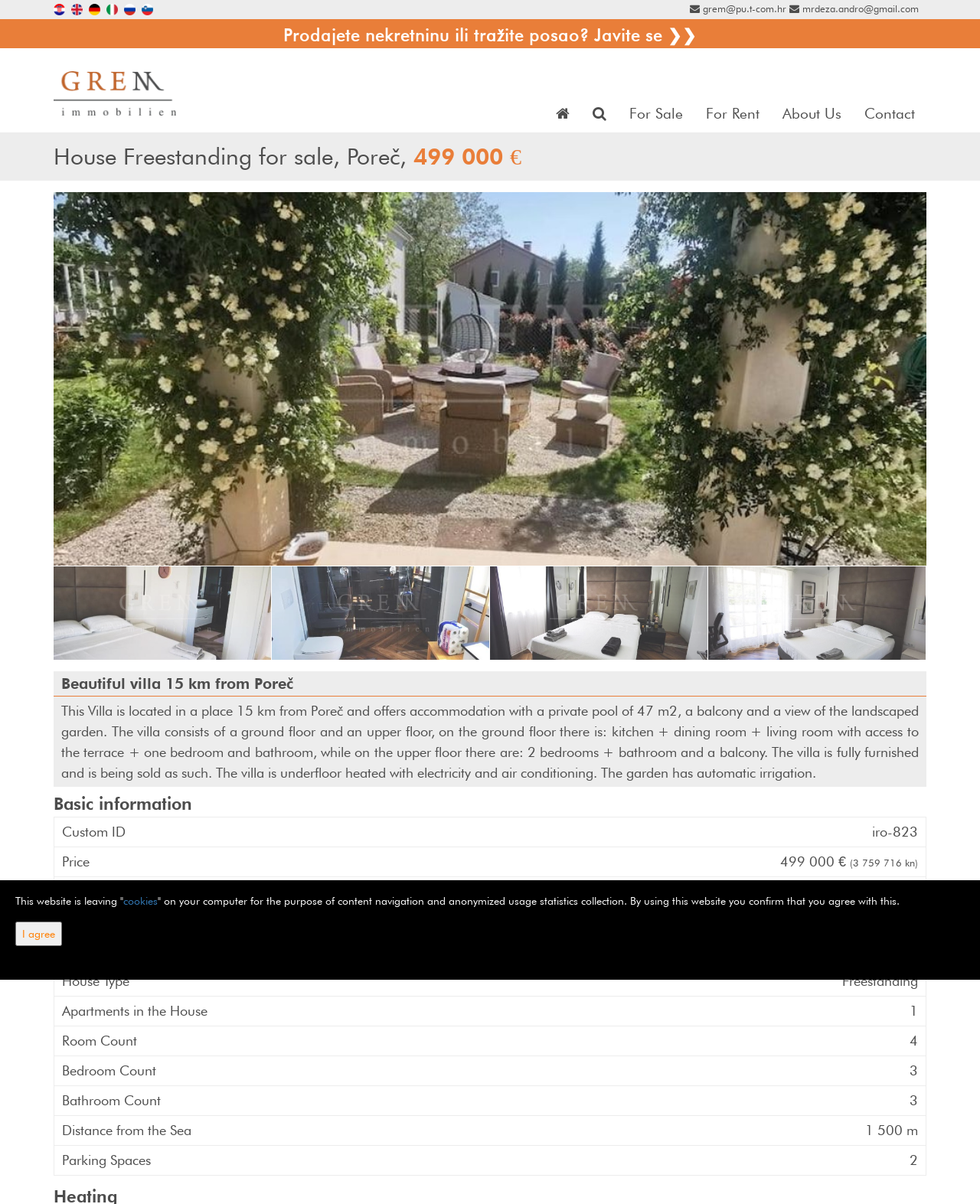Specify the bounding box coordinates (top-left x, top-left y, bottom-right x, bottom-right y) of the UI element in the screenshot that matches this description: grem@pu.t-com.hr mrdeza.andro@gmail.com

[0.704, 0.002, 0.938, 0.012]